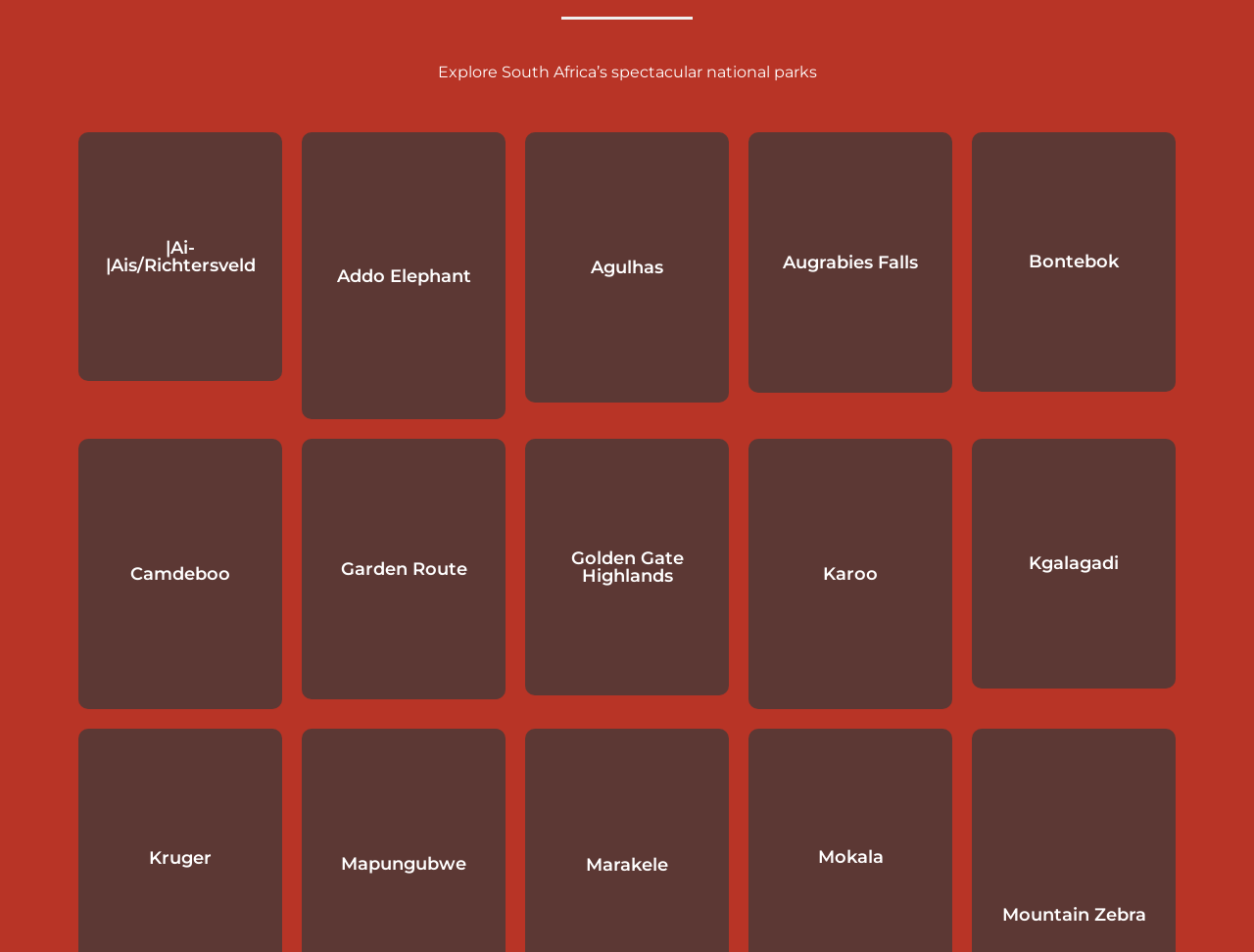How many national parks are listed on this webpage?
Using the image as a reference, give an elaborate response to the question.

The webpage has 10 article elements, each containing a link to a national park, which are '|Ai-|Ais/Richtersveld', 'Addo Elephant', 'Agulhas', 'Augrabies Falls', 'Bontebok', 'Camdeboo', 'Garden Route', 'Golden Gate Highlands', 'Karoo', and 'Kgalagadi'.